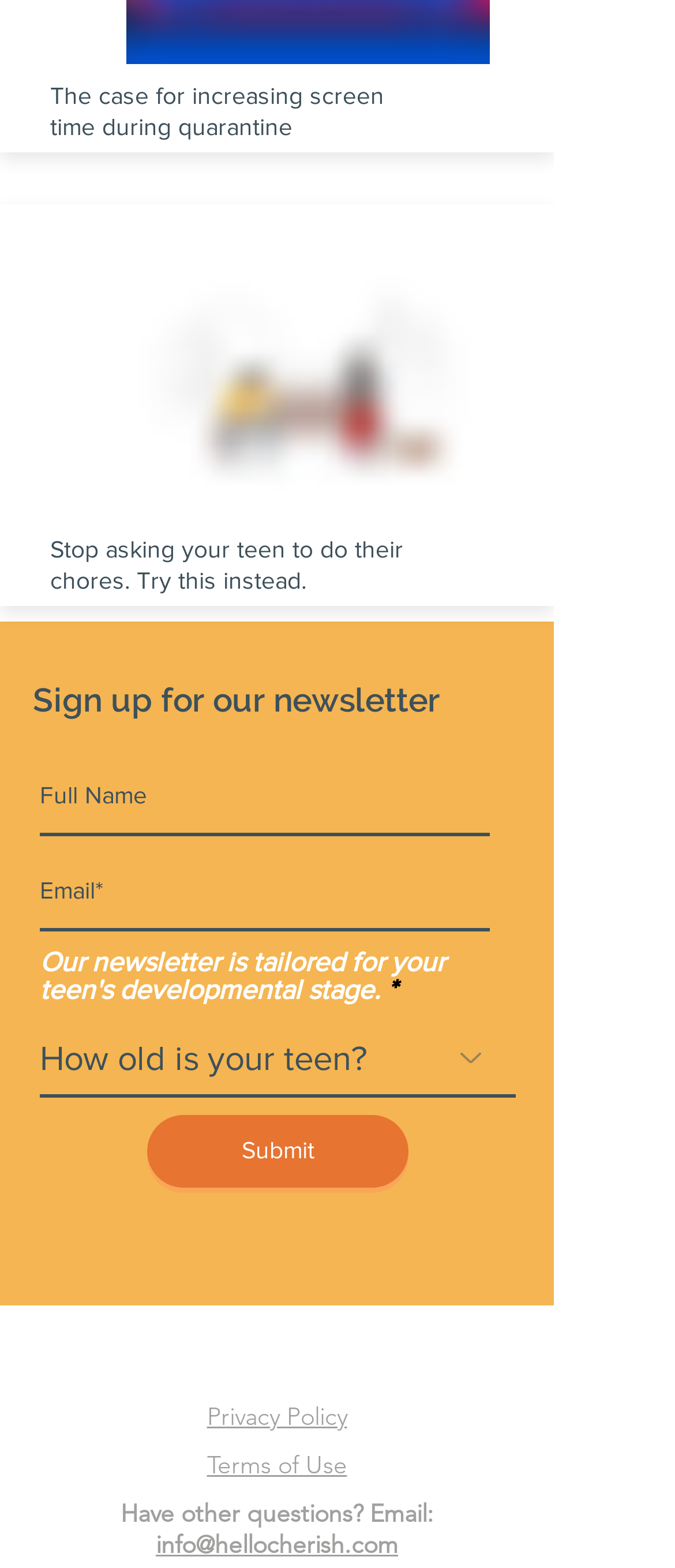Locate the bounding box of the UI element based on this description: "aria-label="Instagram"". Provide four float numbers between 0 and 1 as [left, top, right, bottom].

[0.431, 0.844, 0.521, 0.882]